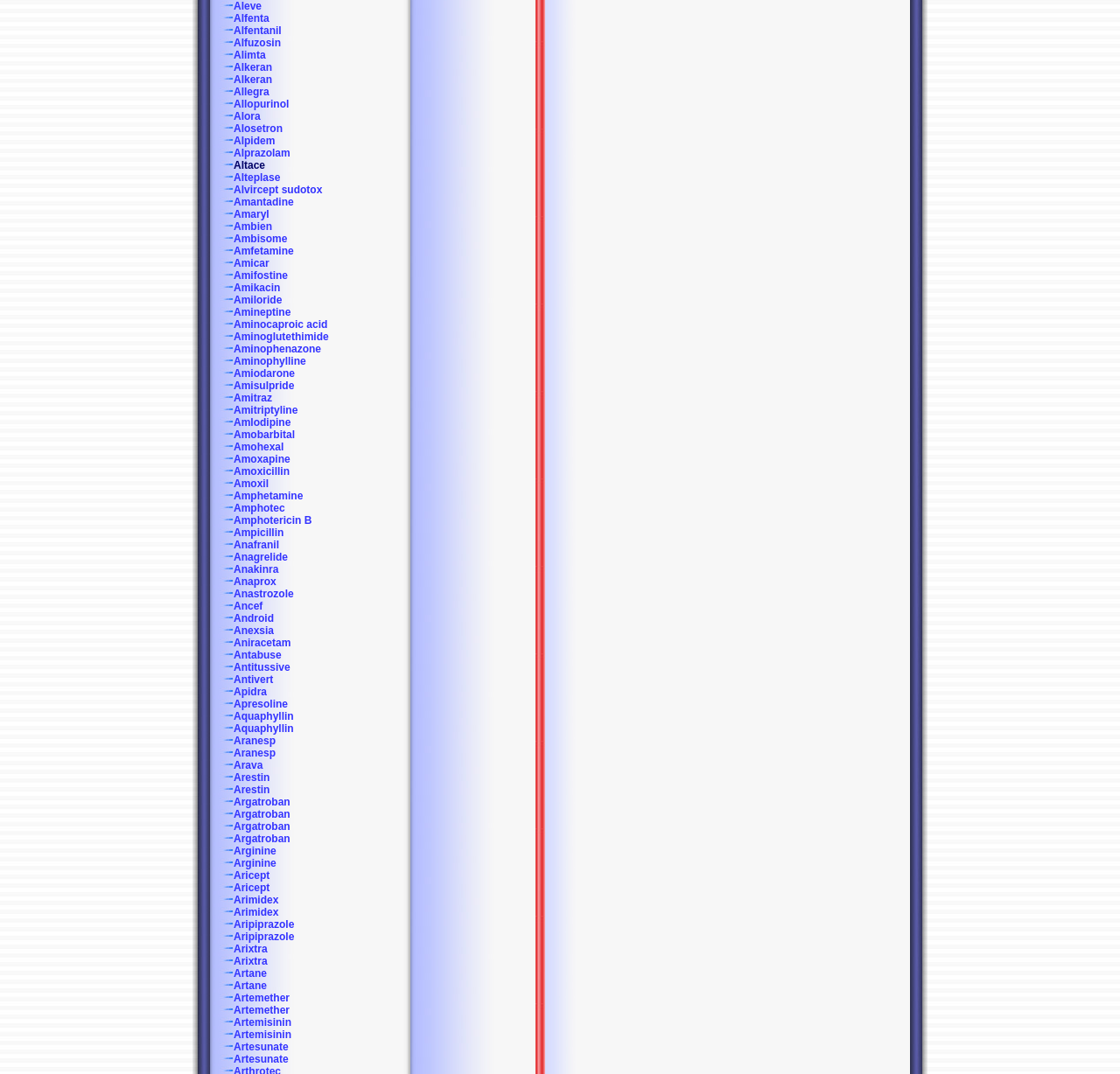Please provide the bounding box coordinates for the UI element as described: "Aranesp". The coordinates must be four floats between 0 and 1, represented as [left, top, right, bottom].

[0.19, 0.684, 0.246, 0.696]